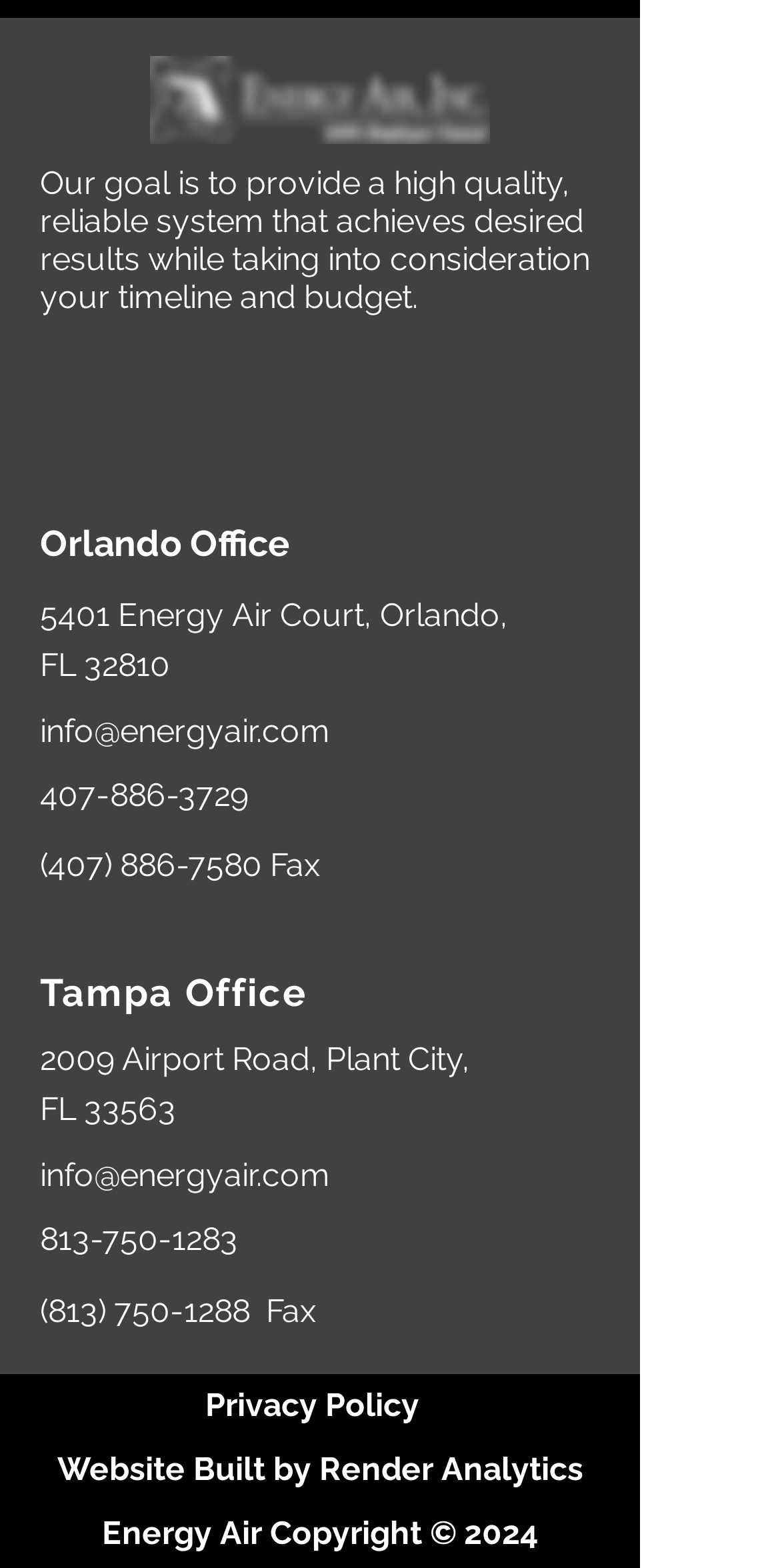Give a succinct answer to this question in a single word or phrase: 
What is the city of the Tampa office?

Plant City